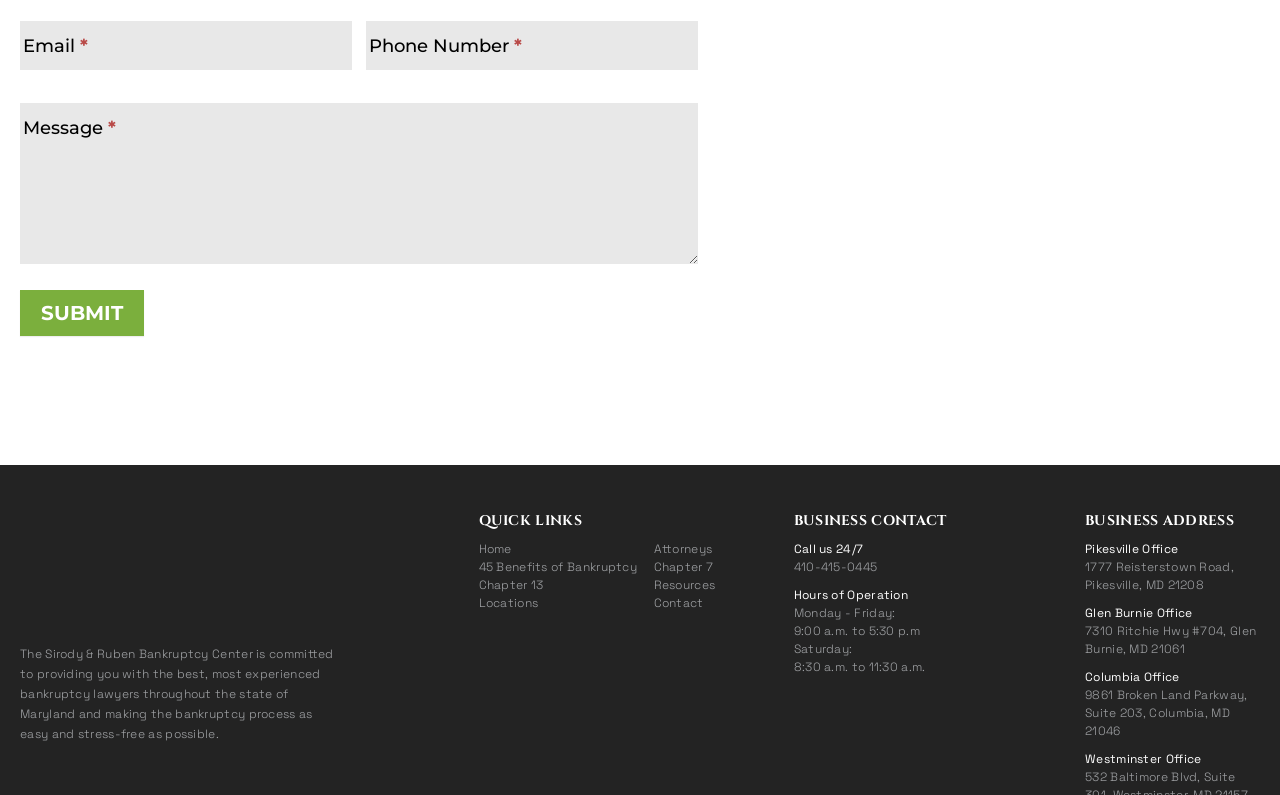Identify the bounding box coordinates for the region of the element that should be clicked to carry out the instruction: "Click Home". The bounding box coordinates should be four float numbers between 0 and 1, i.e., [left, top, right, bottom].

[0.374, 0.681, 0.4, 0.701]